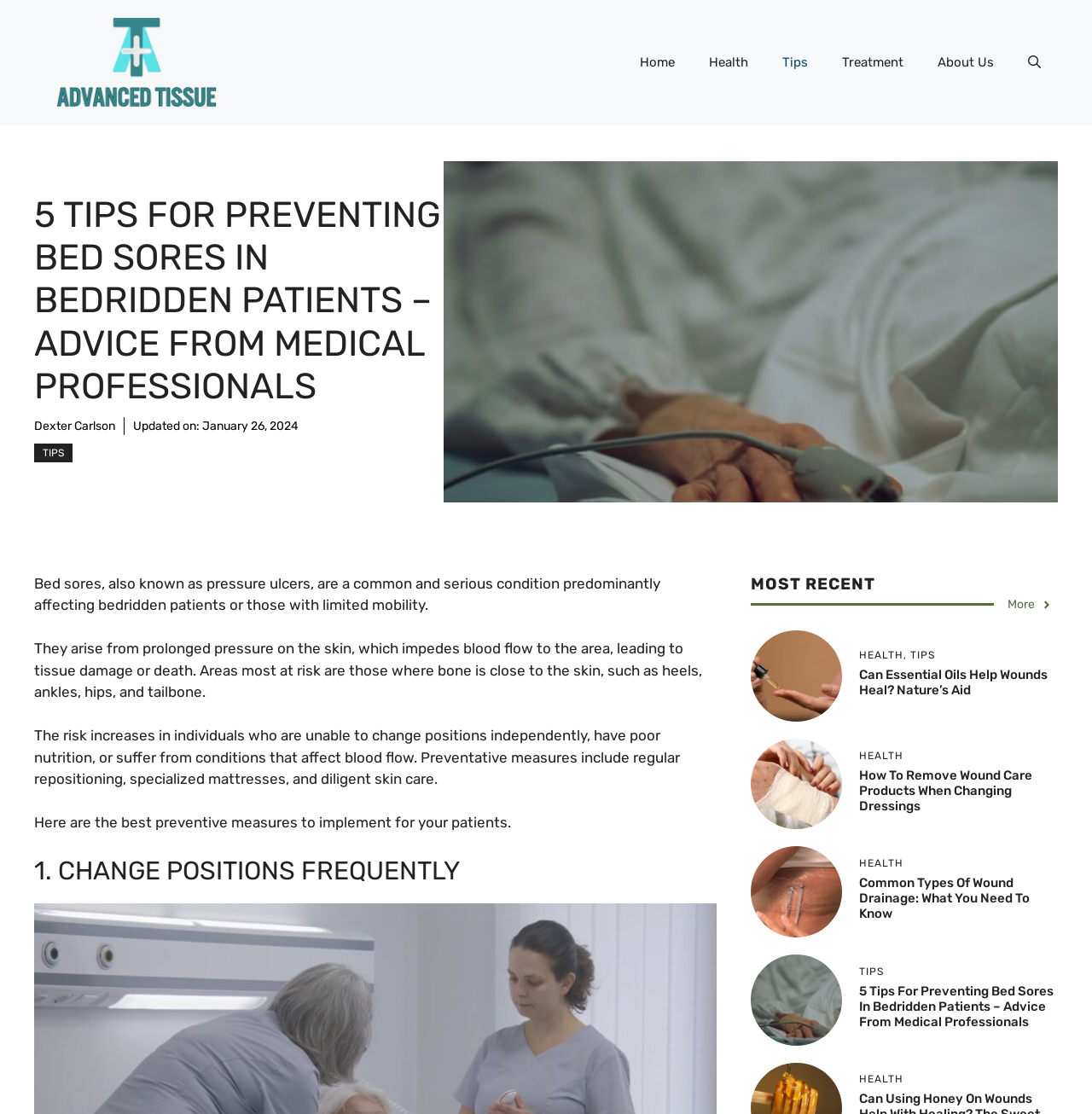Could you find the bounding box coordinates of the clickable area to complete this instruction: "Learn about 'Essential Oils' for wound healing"?

[0.688, 0.598, 0.771, 0.613]